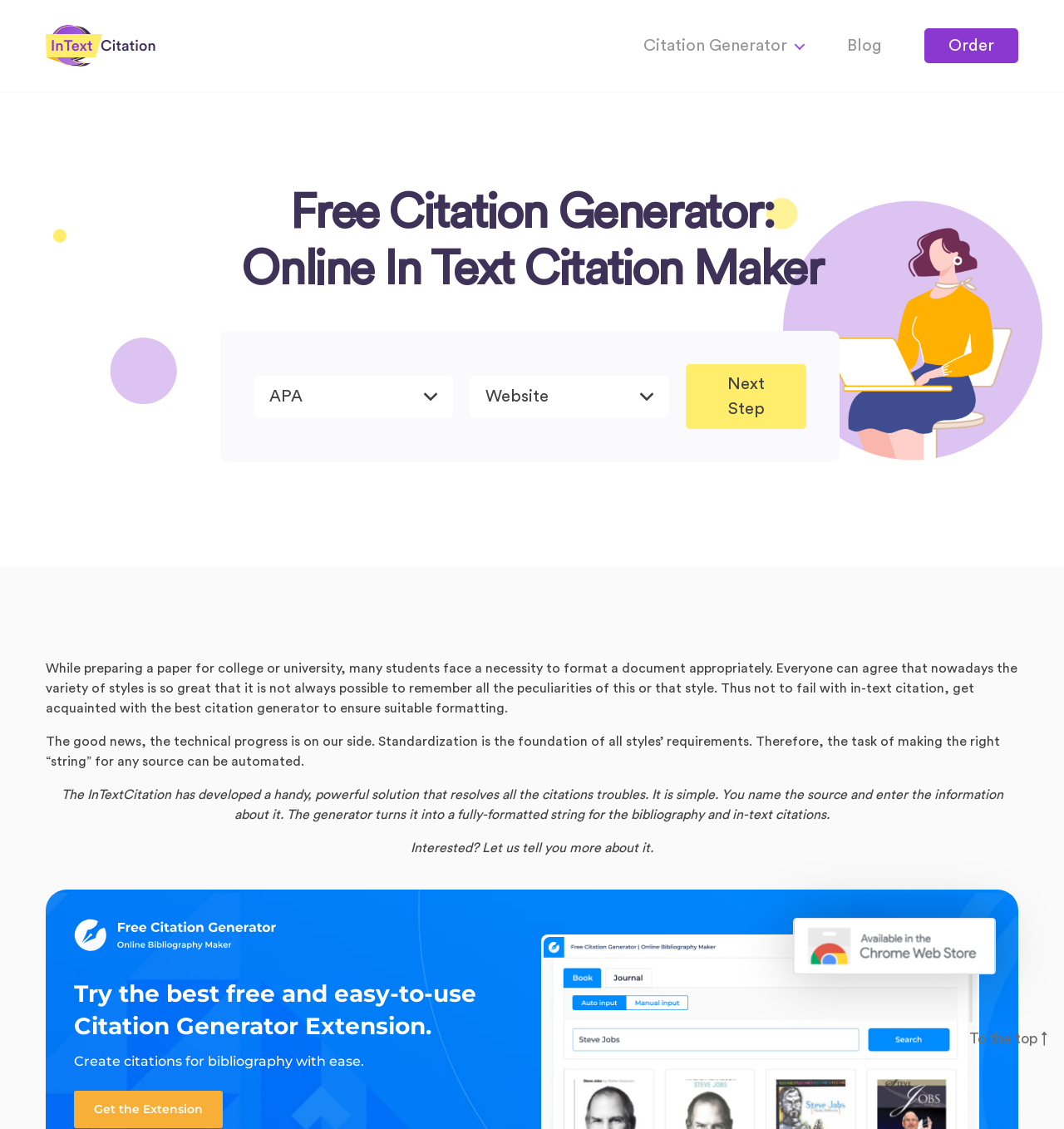Please identify the bounding box coordinates of the area that needs to be clicked to follow this instruction: "Return to the top of the page".

[0.911, 0.912, 0.984, 0.928]